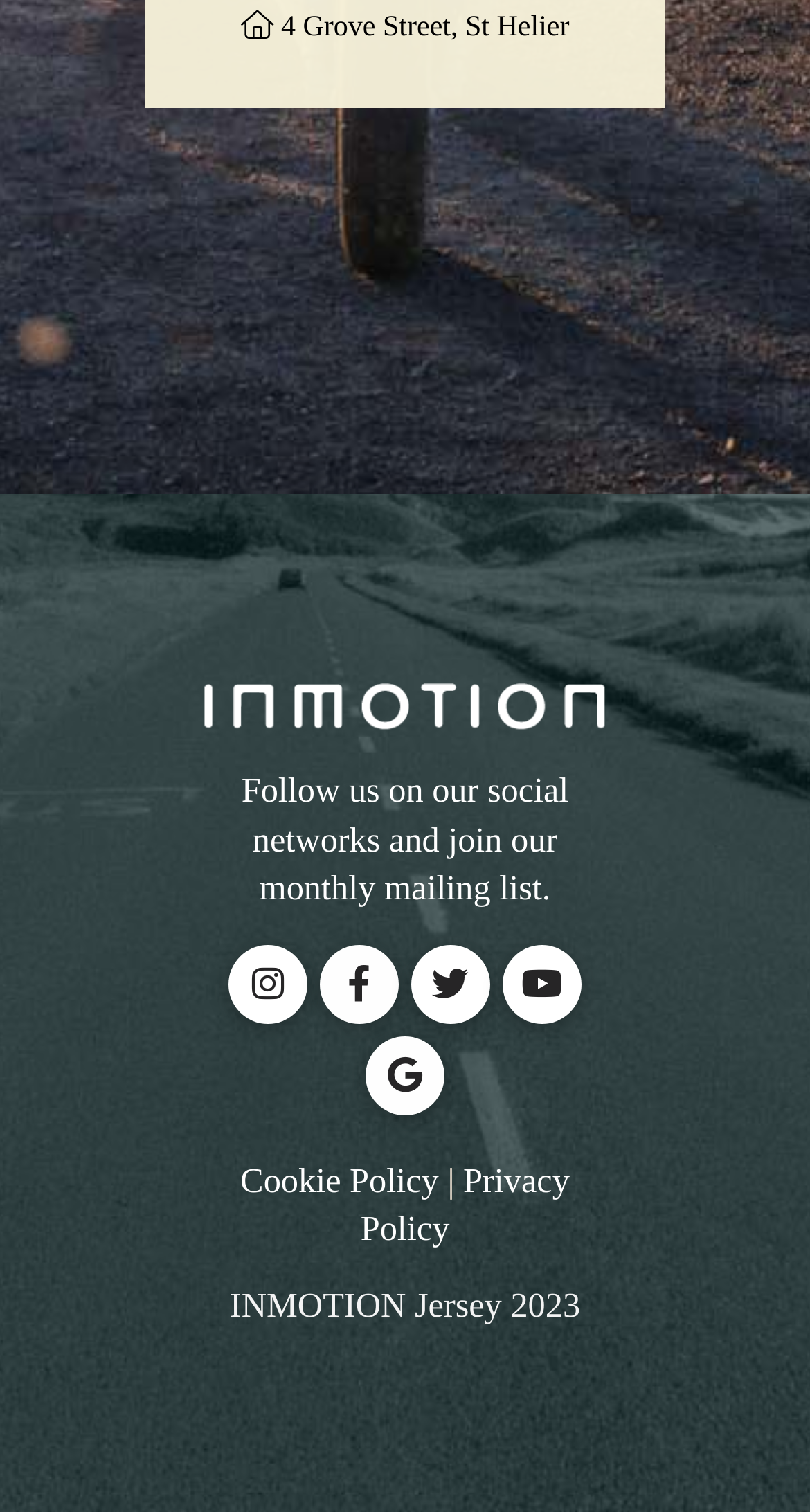Answer the question in one word or a short phrase:
What is the address mentioned on the webpage?

4 Grove Street, St Helier